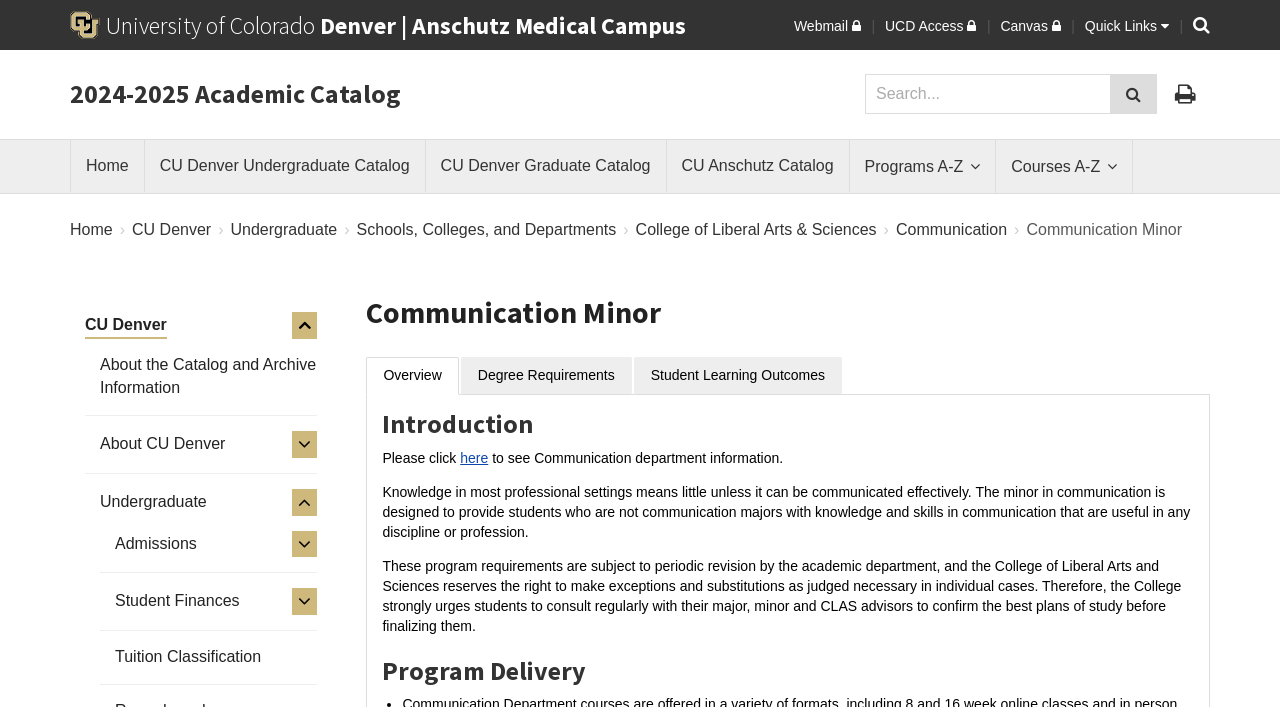Please specify the bounding box coordinates in the format (top-left x, top-left y, bottom-right x, bottom-right y), with values ranging from 0 to 1. Identify the bounding box for the UI component described as follows: Undergraduate

[0.18, 0.31, 0.263, 0.343]